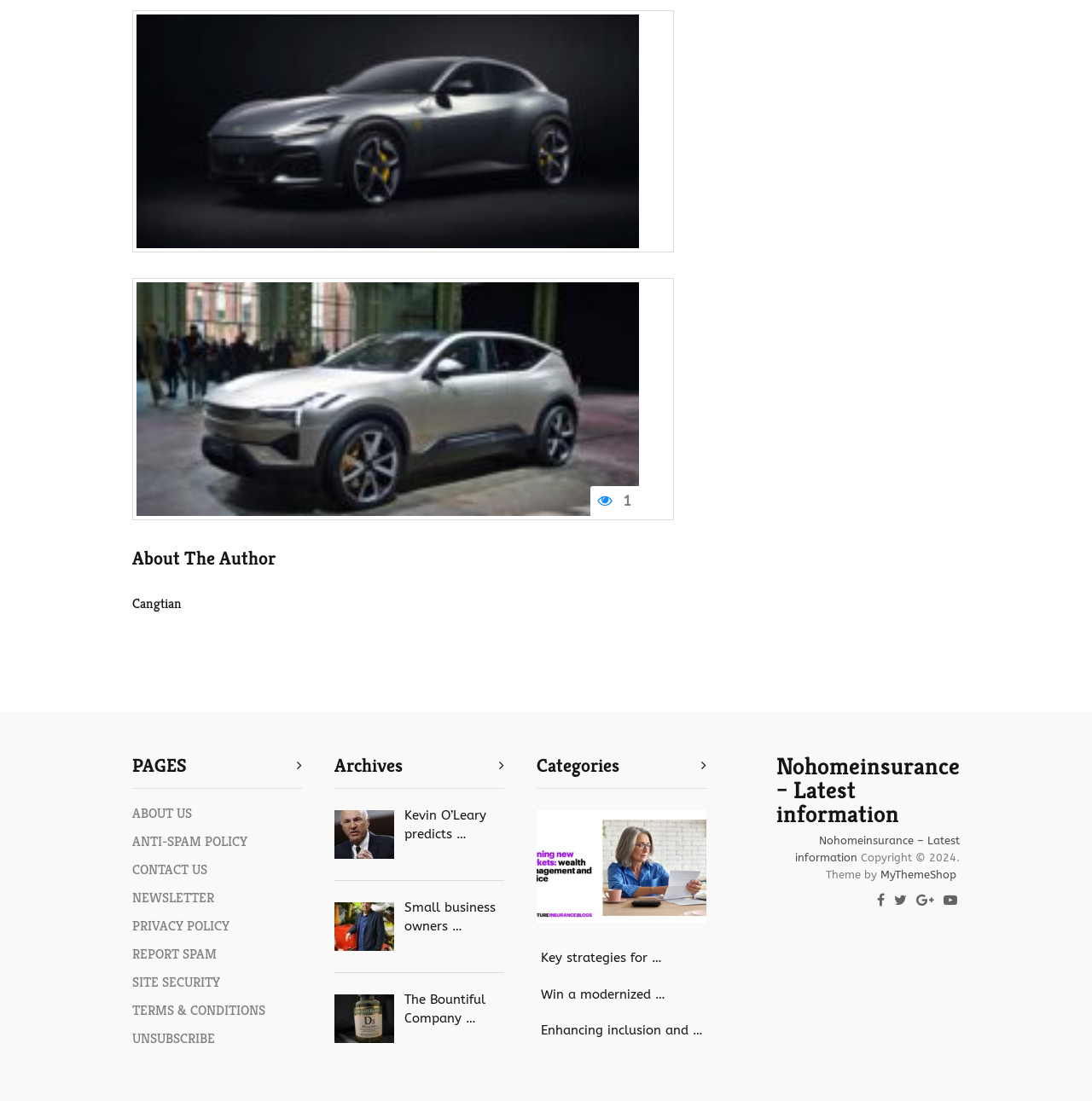Please examine the image and provide a detailed answer to the question: What is the price of Ferrari Purosangue?

The price of Ferrari Purosangue is mentioned in the article with the heading 'Ferrari Purosangue starts at $398,350, give or take' which is located in the first article section.